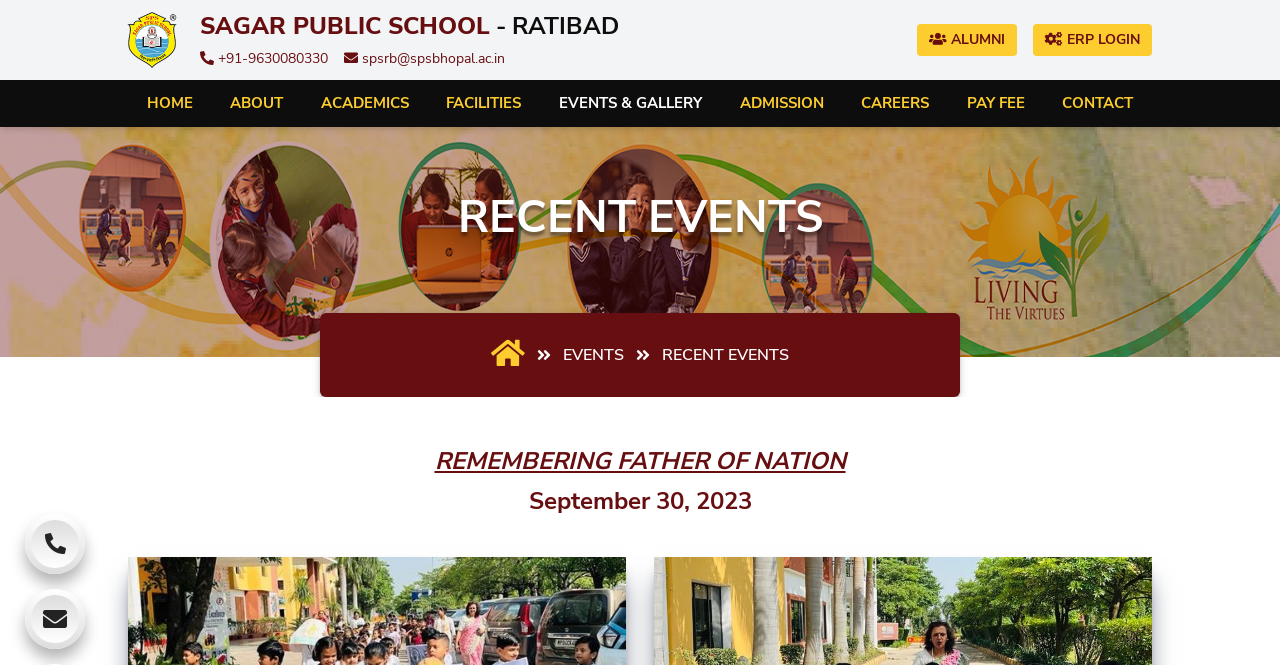Using the element description Home, predict the bounding box coordinates for the UI element. Provide the coordinates in (top-left x, top-left y, bottom-right x, bottom-right y) format with values ranging from 0 to 1.

[0.1, 0.12, 0.165, 0.19]